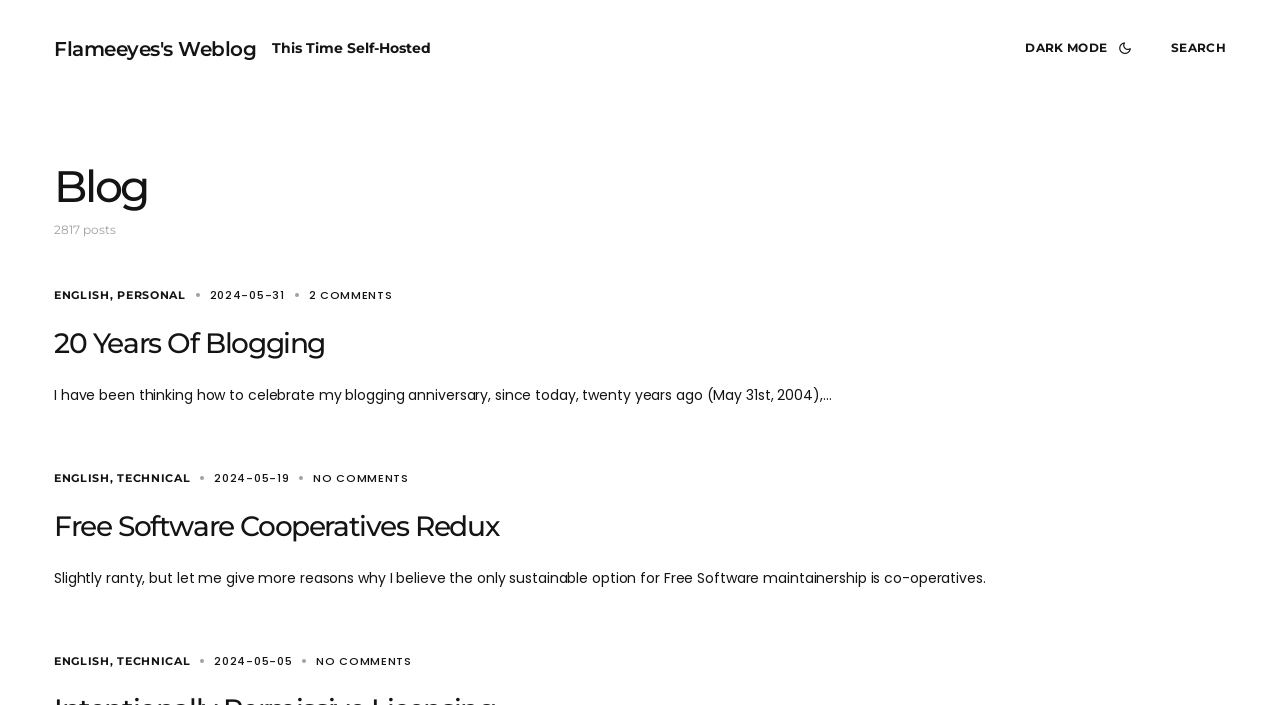Provide a comprehensive description of the webpage.

This webpage is a blog titled "Flameeyes's Weblog" with a focus on the latest post "This Time Self-Hosted". At the top left, there is a link to the blog's homepage with the same title. Next to it, there is a static text displaying the title of the latest post. On the top right, there are two buttons: "DARK MODE" and "SEARCH".

Below the title, there is a heading "Blog" that spans the entire width of the page. Underneath, there is a static text indicating that there are "2817 posts" on the blog. The main content of the page is divided into three sections, each representing a blog post.

The first post is titled "20 Years Of Blogging" and has a link to the full article. The post's date, "2024-05-31", is displayed, along with a link to "2 COMMENTS". The post's content is a brief summary of the author's thoughts on celebrating their blogging anniversary.

The second post is not titled, but has links to categories "ENGLISH" and "TECHNICAL", and a date "2024-05-19". There is also a link to "NO COMMENTS". The post's title, "Free Software Cooperatives Redux", is displayed as a heading, with a link to the full article. The post's content is a brief summary of the author's thoughts on sustainable options for Free Software maintainership.

The third post is similar in structure to the second, with links to categories "ENGLISH" and "TECHNICAL", a date "2024-05-05", and a link to "NO COMMENTS".